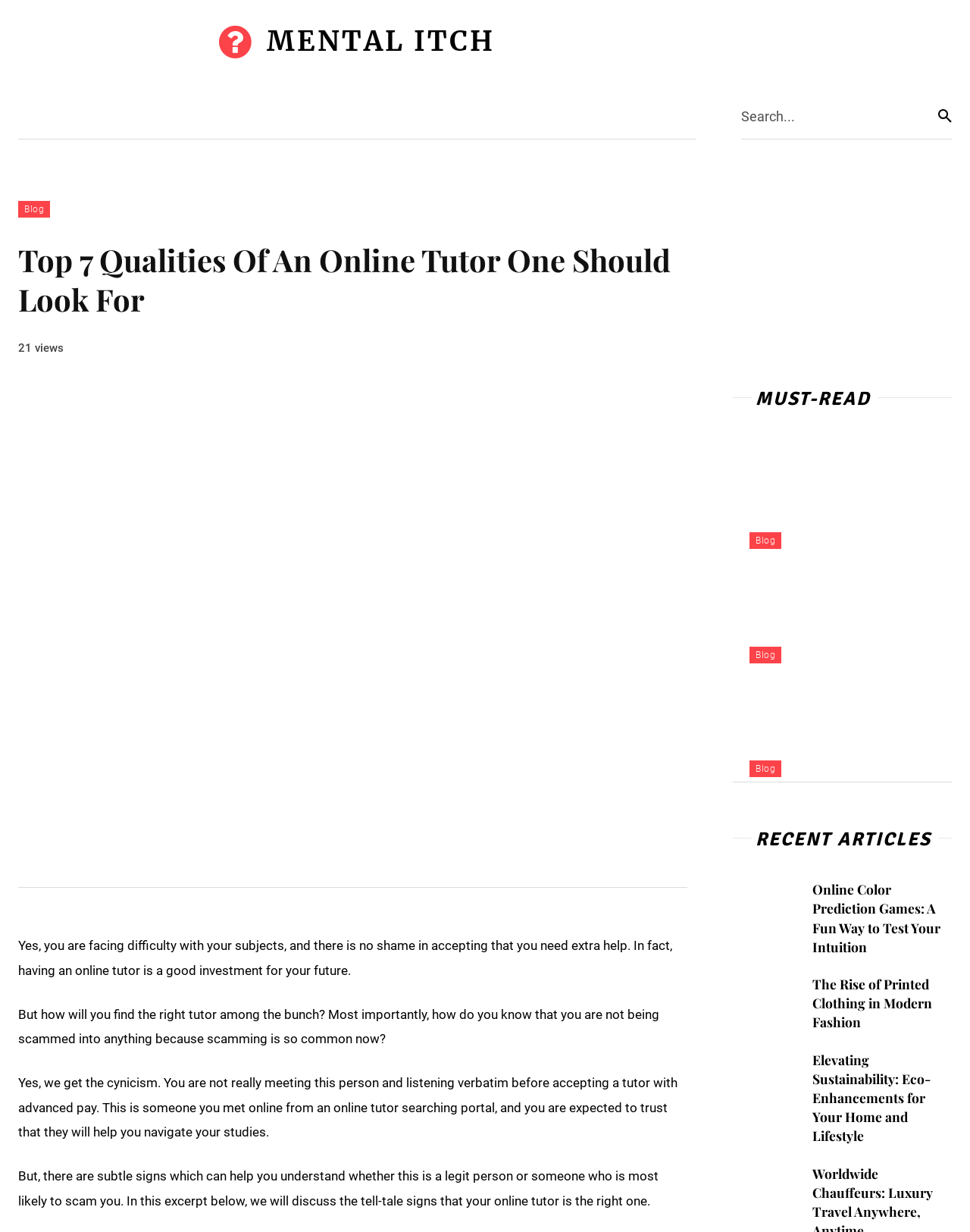Find the bounding box coordinates of the element to click in order to complete this instruction: "Search for something". The bounding box coordinates must be four float numbers between 0 and 1, denoted as [left, top, right, bottom].

[0.764, 0.074, 0.981, 0.113]